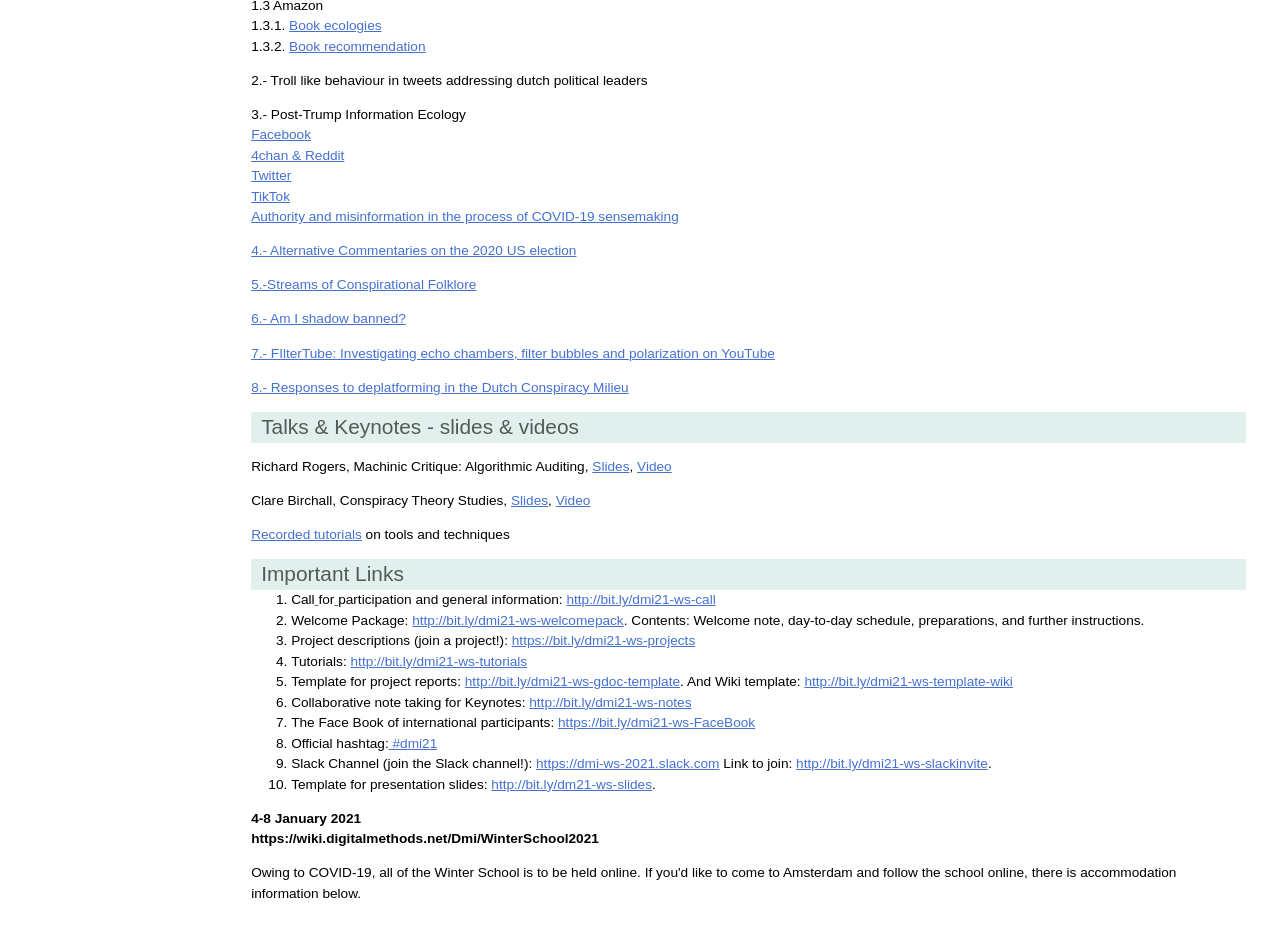Please determine the bounding box coordinates for the UI element described here. Use the format (top-left x, top-left y, bottom-right x, bottom-right y) with values bounded between 0 and 1: Slides

[0.463, 0.494, 0.492, 0.51]